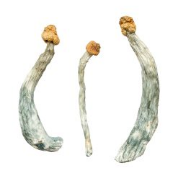Answer the question in one word or a short phrase:
What is the color of the stalks?

Pale, slightly bluish